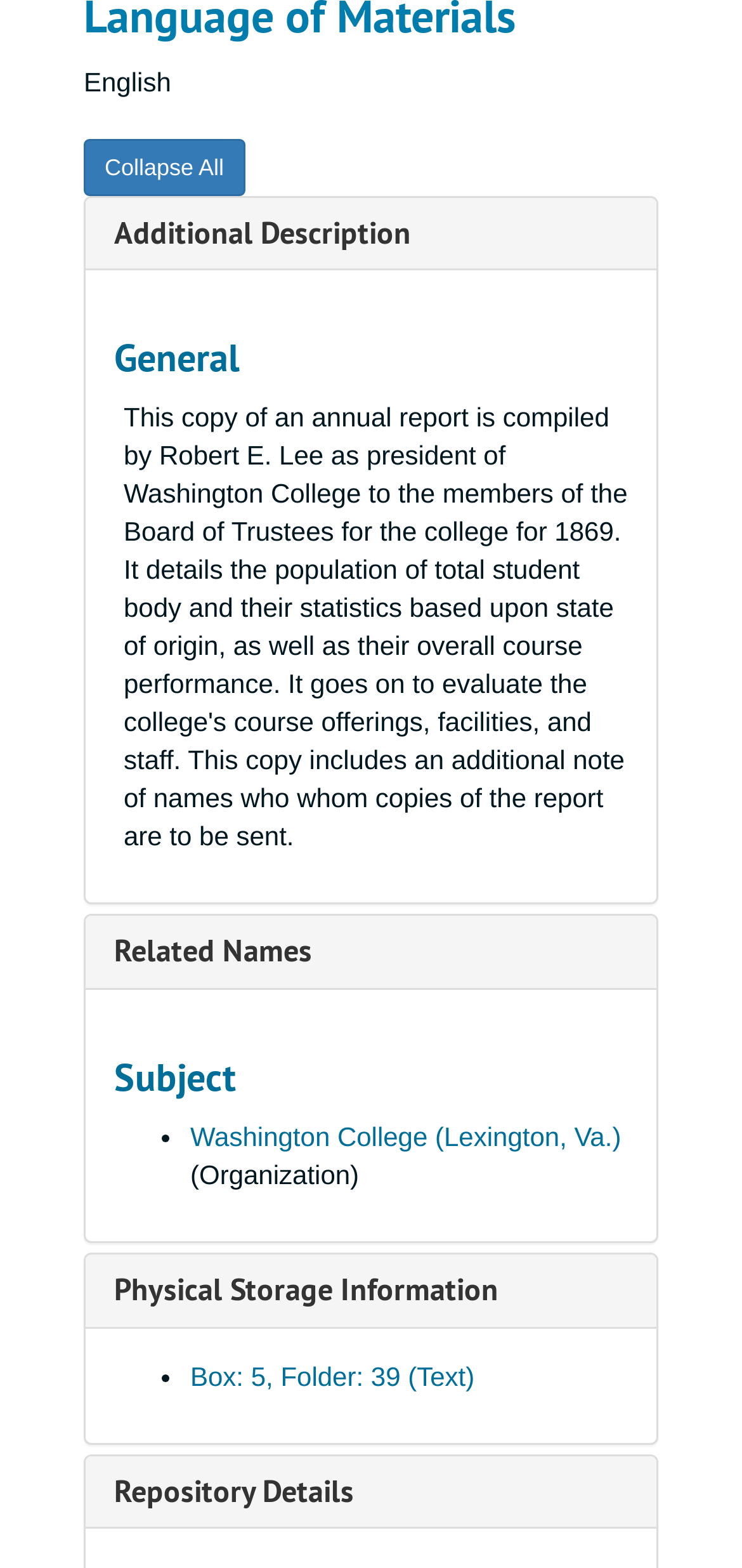How many generic elements are there on this webpage?
Using the image as a reference, give a one-word or short phrase answer.

24